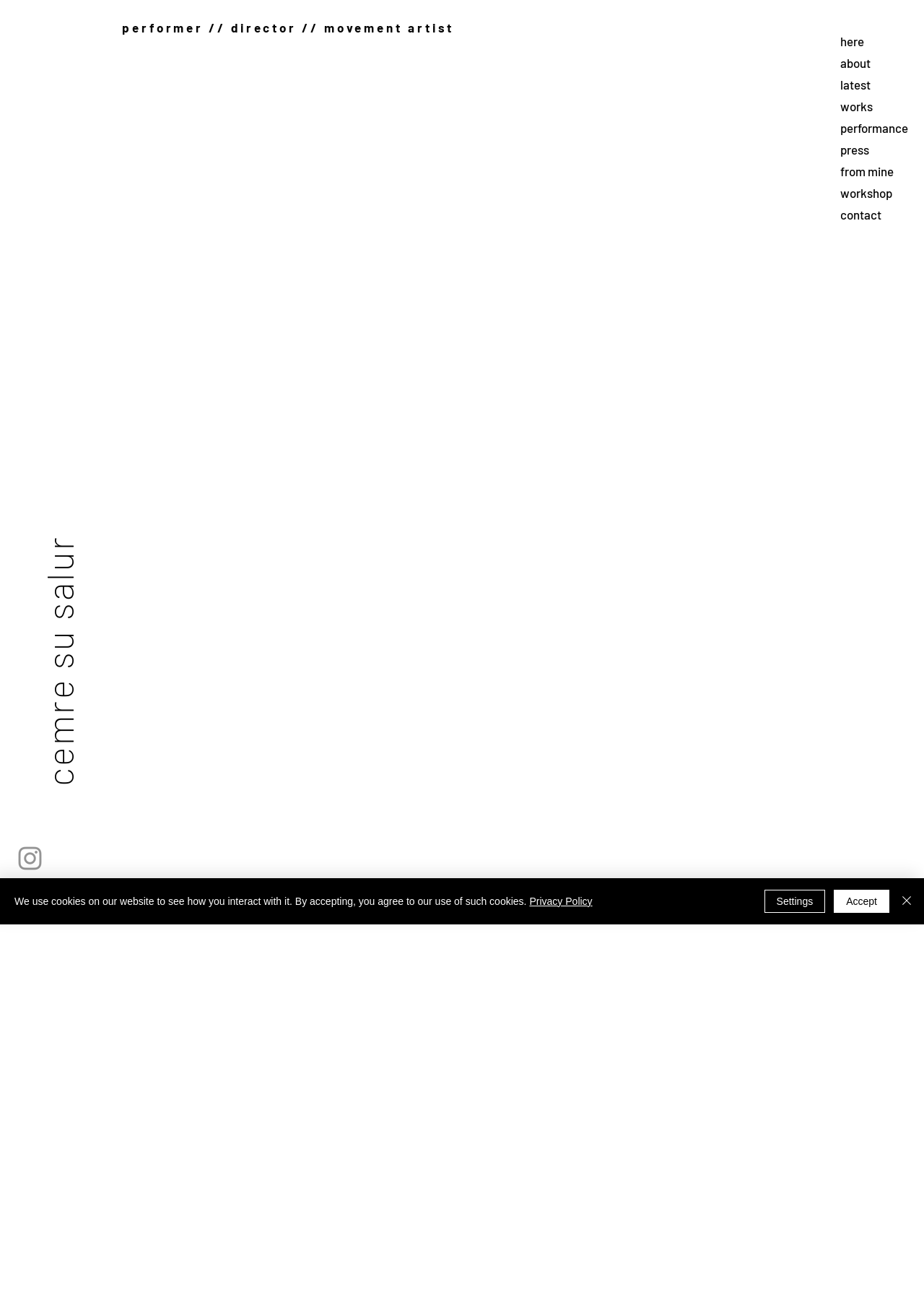Locate the bounding box coordinates of the clickable region necessary to complete the following instruction: "open Instagram". Provide the coordinates in the format of four float numbers between 0 and 1, i.e., [left, top, right, bottom].

[0.016, 0.652, 0.049, 0.676]